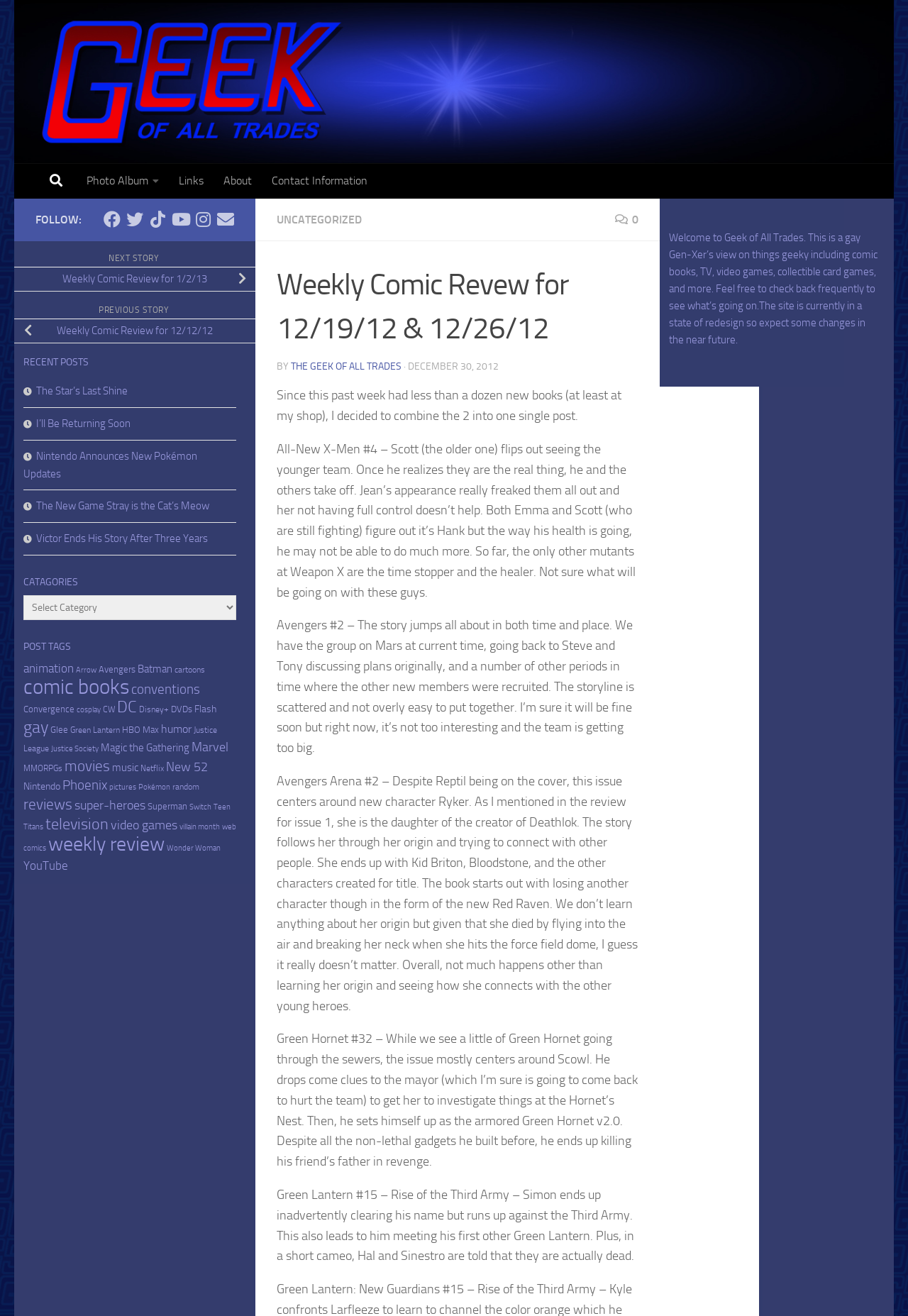Identify the bounding box coordinates of the clickable region to carry out the given instruction: "Click the Home link".

None